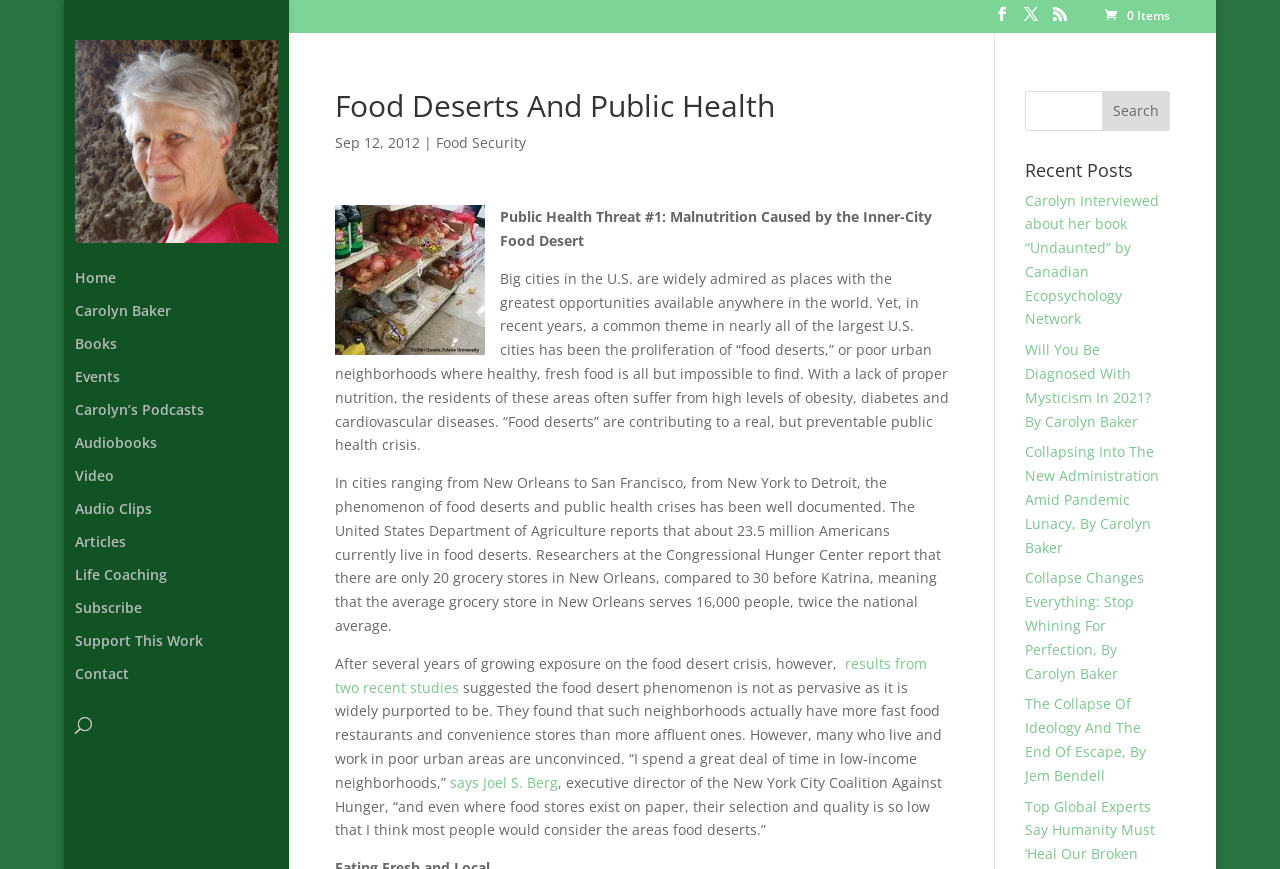Identify the bounding box coordinates for the element you need to click to achieve the following task: "Go to Carolyn Baker's homepage". Provide the bounding box coordinates as four float numbers between 0 and 1, in the form [left, top, right, bottom].

[0.059, 0.166, 0.217, 0.188]